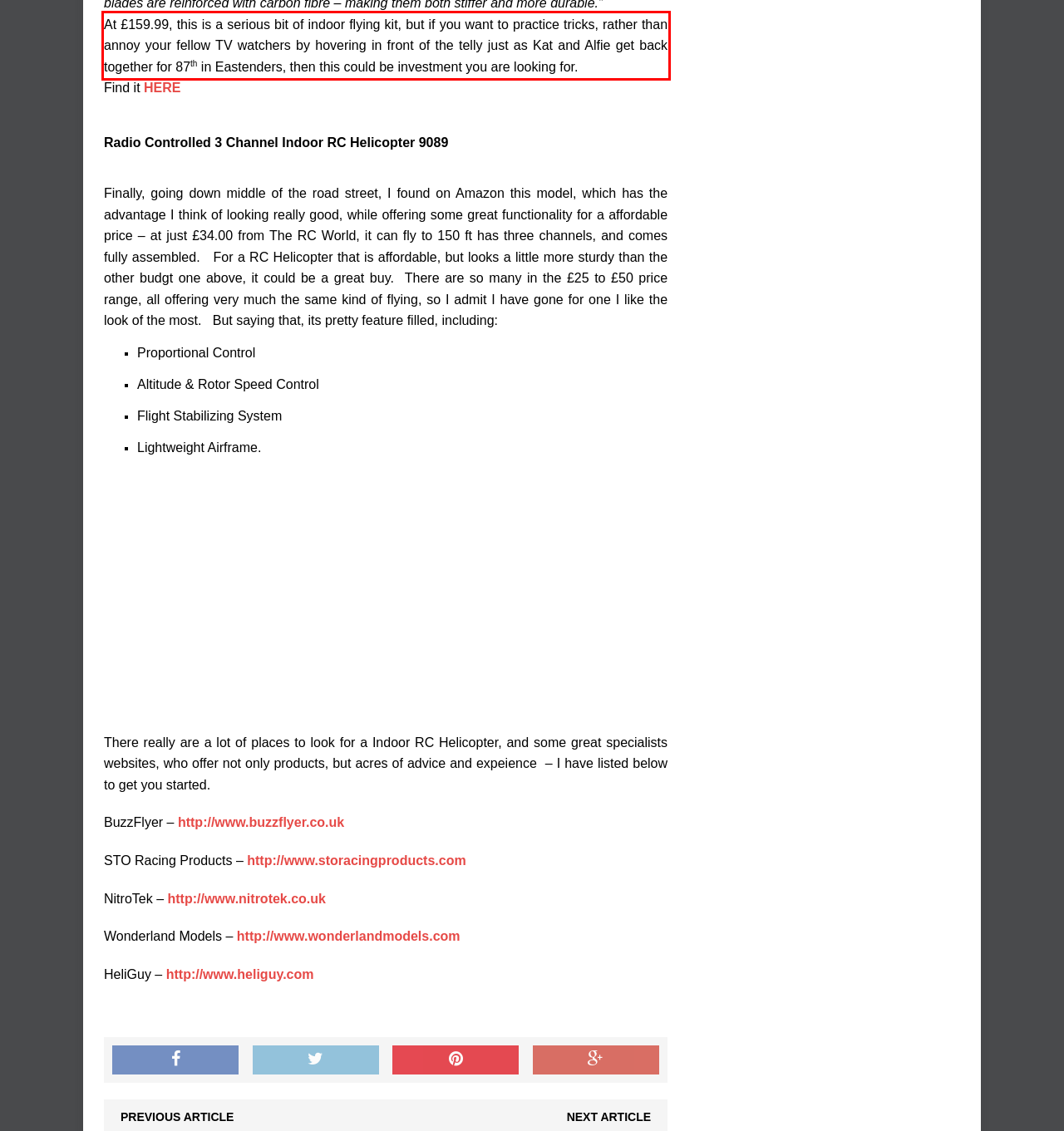Analyze the red bounding box in the provided webpage screenshot and generate the text content contained within.

At £159.99, this is a serious bit of indoor flying kit, but if you want to practice tricks, rather than annoy your fellow TV watchers by hovering in front of the telly just as Kat and Alfie get back together for 87th in Eastenders, then this could be investment you are looking for.